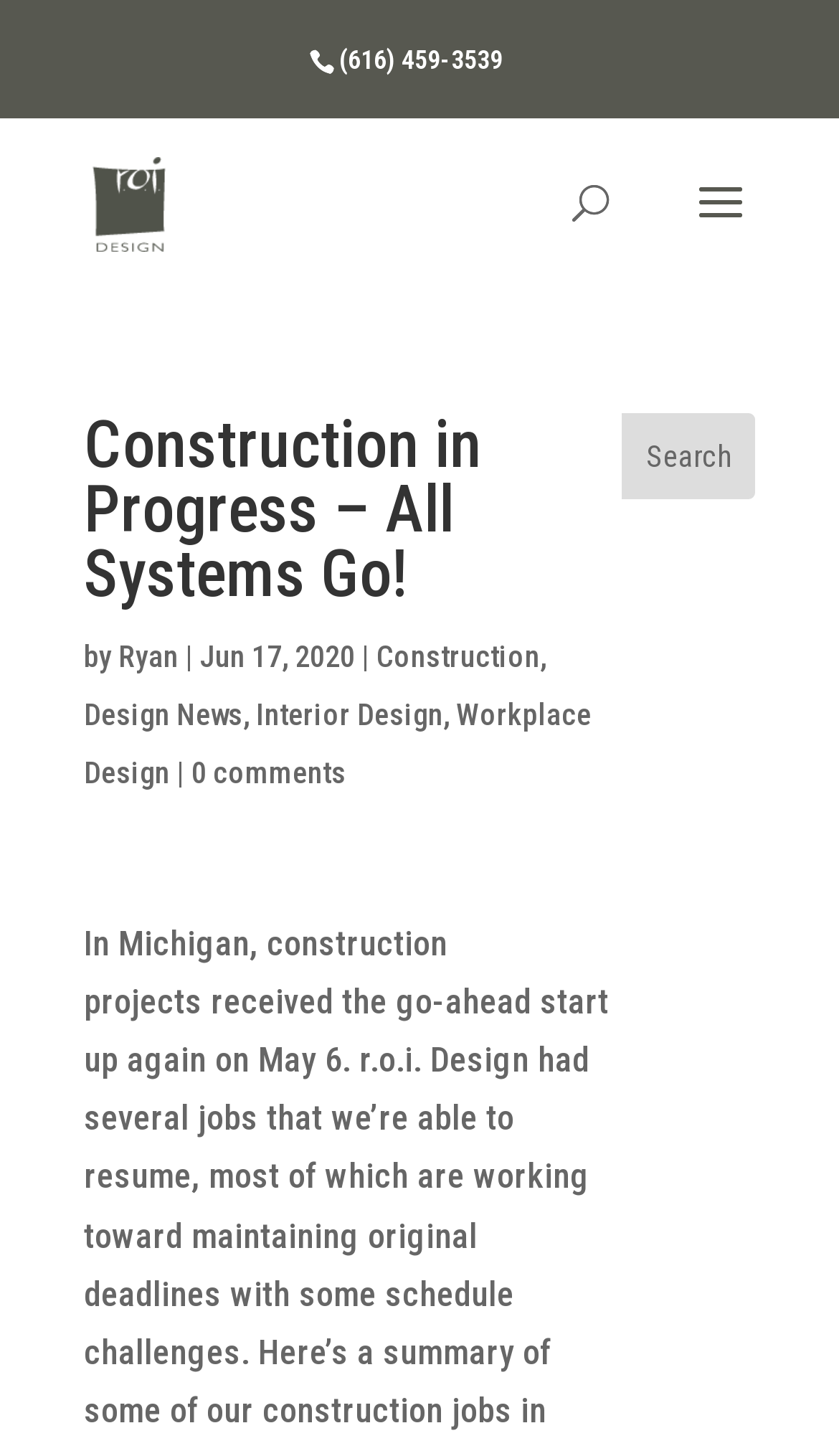Can you specify the bounding box coordinates for the region that should be clicked to fulfill this instruction: "visit imprint page".

None